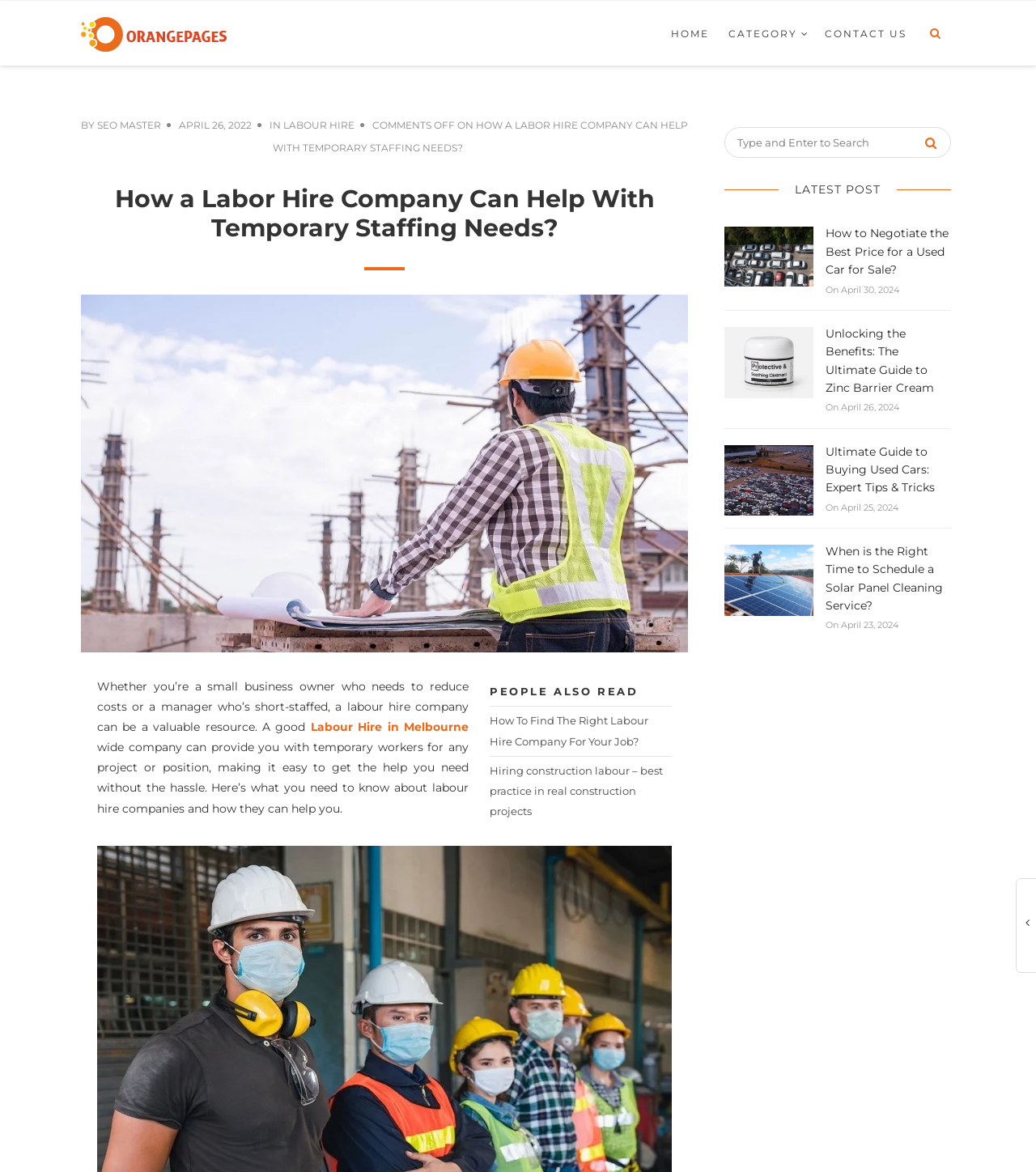Find the bounding box coordinates for the element described here: "Category".

[0.695, 0.001, 0.785, 0.057]